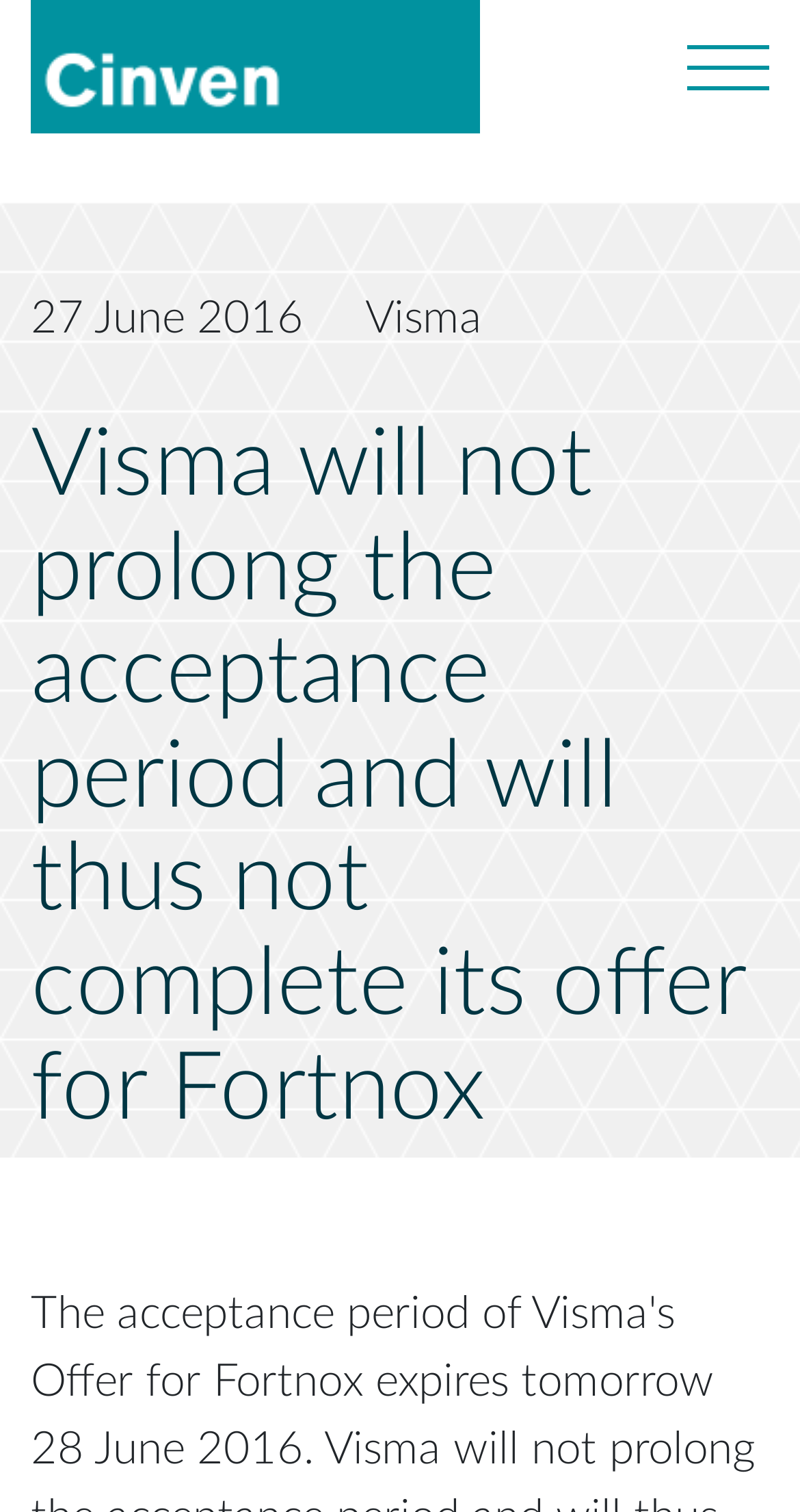What is the company mentioned in the news article?
We need a detailed and meticulous answer to the question.

I found the company mentioned in the news article by looking at the layout table element, which contains a static text element with the company name 'Visma'.